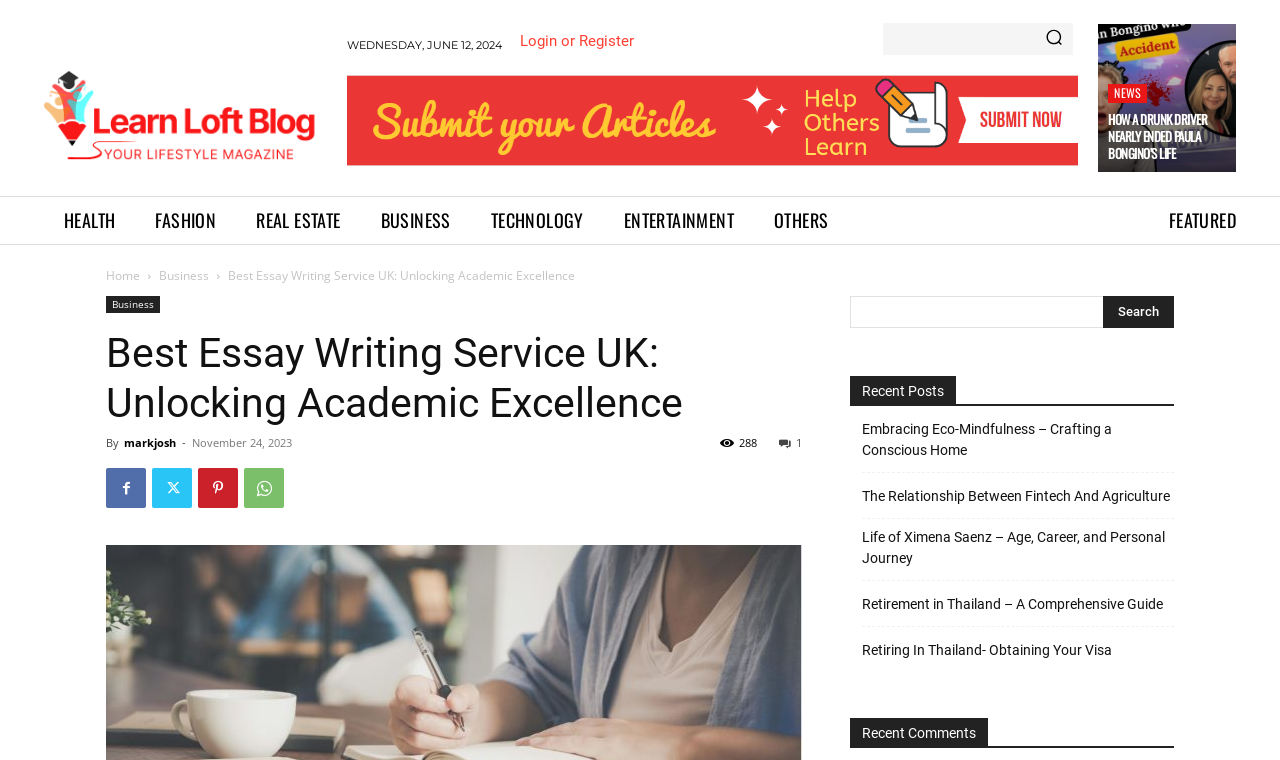Specify the bounding box coordinates of the area to click in order to execute this command: 'Explore the blog'. The coordinates should consist of four float numbers ranging from 0 to 1, and should be formatted as [left, top, right, bottom].

[0.034, 0.094, 0.255, 0.213]